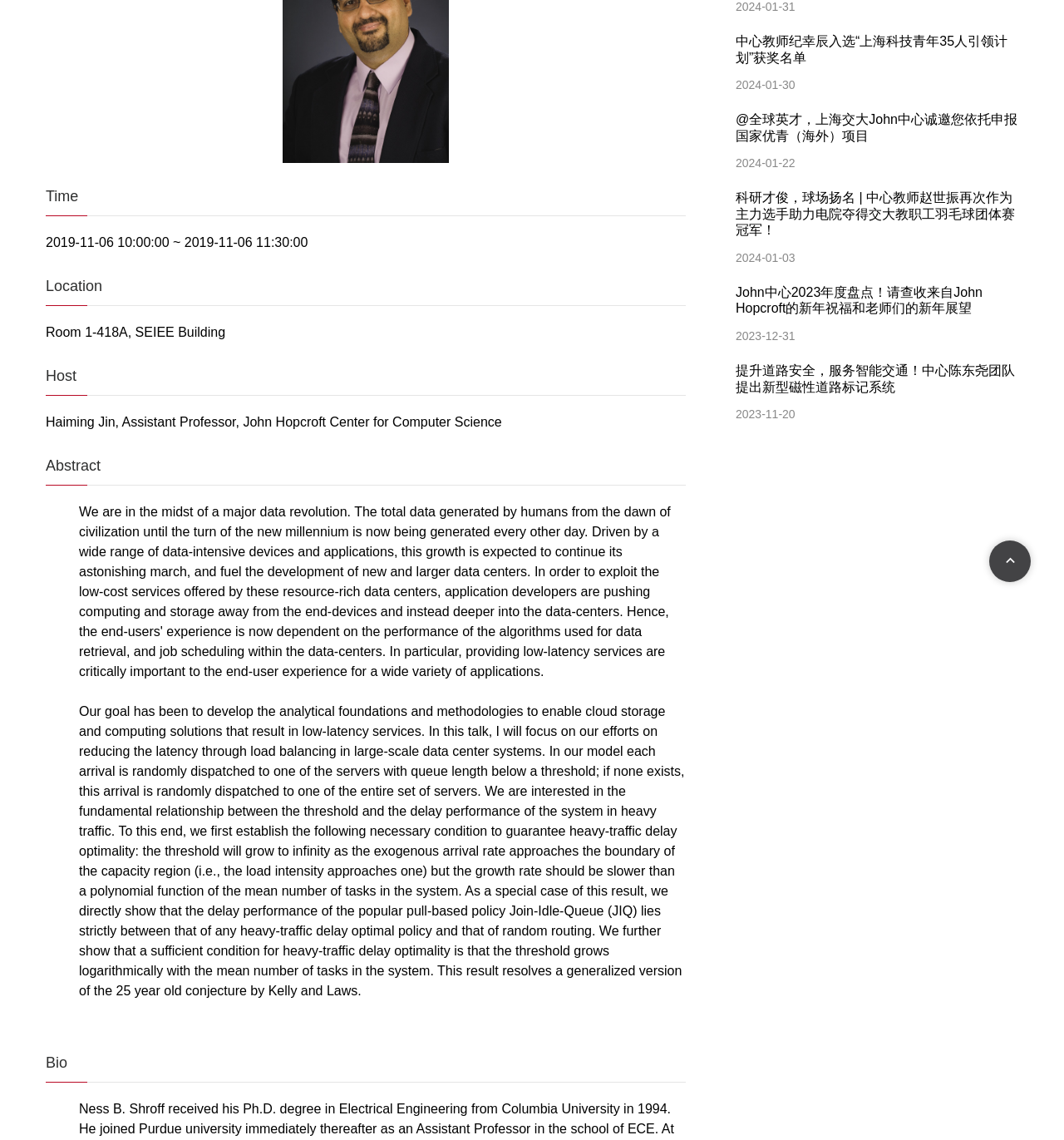Given the description "John中心2023年度盘点！请查收来自John Hopcroft的新年祝福和老师们的新年展望", determine the bounding box of the corresponding UI element.

[0.691, 0.25, 0.923, 0.277]